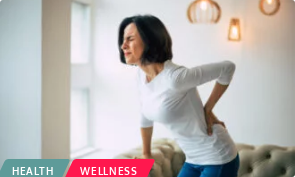Provide a thorough and detailed response to the question by examining the image: 
What category do the tags at the bottom left corner belong to?

The tags at the bottom left corner of the image are categorized under 'HEALTH' and 'WELLNESS', indicating that the content relates to topics surrounding physical health and the importance of wellness practices.